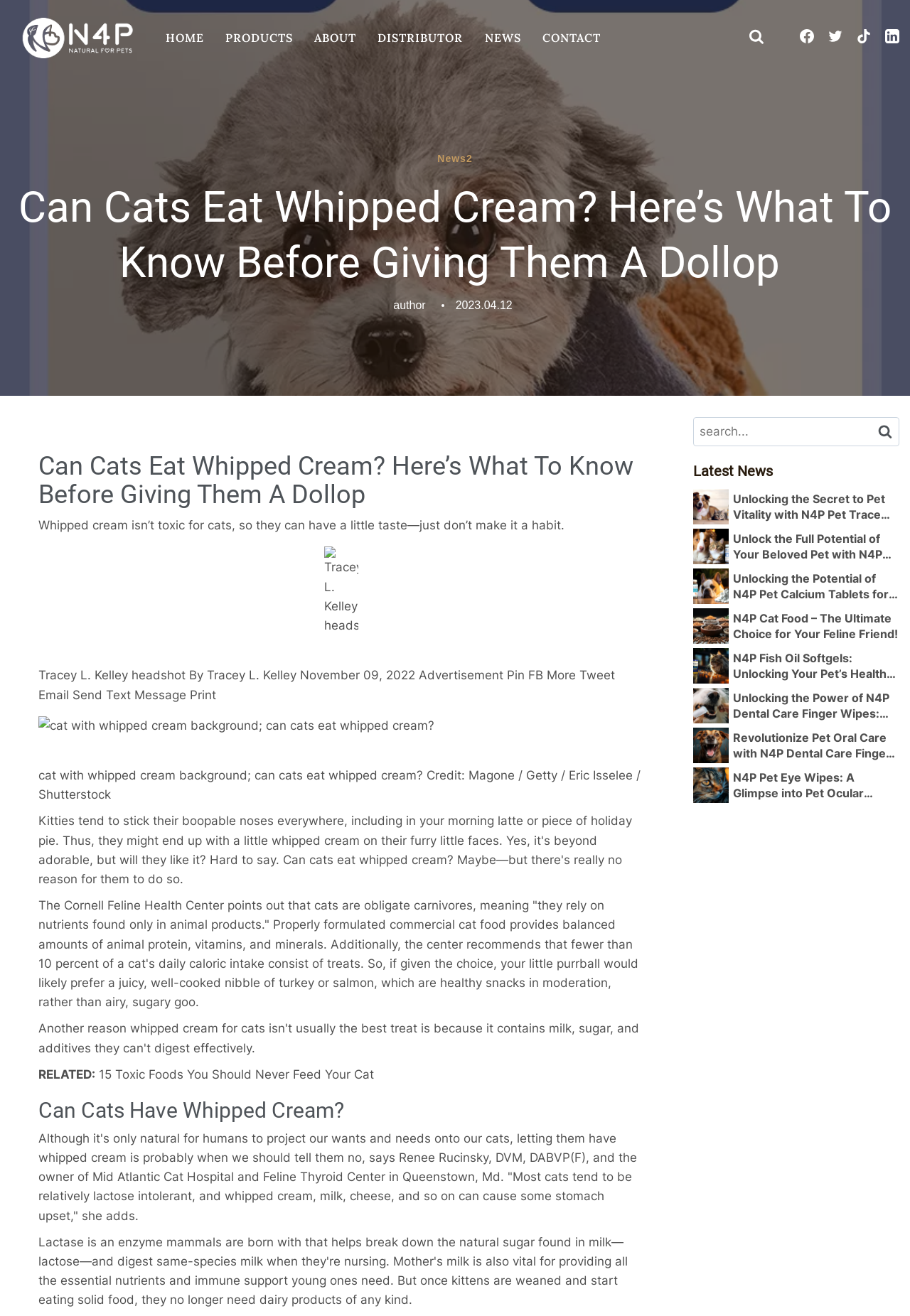Give the bounding box coordinates for the element described by: "3 months ago".

None